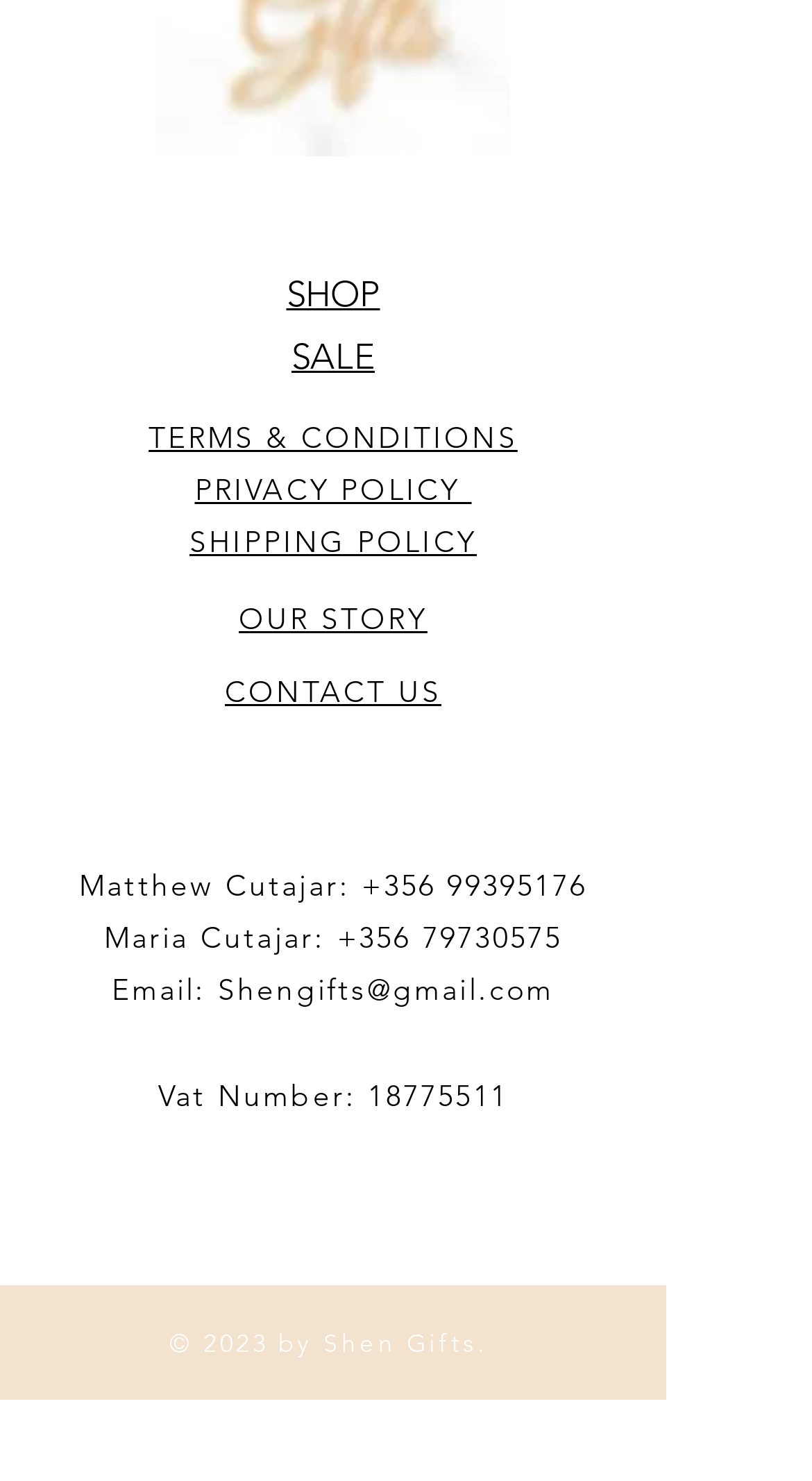Given the webpage screenshot, identify the bounding box of the UI element that matches this description: "aria-label="Facebook"".

[0.287, 0.797, 0.344, 0.828]